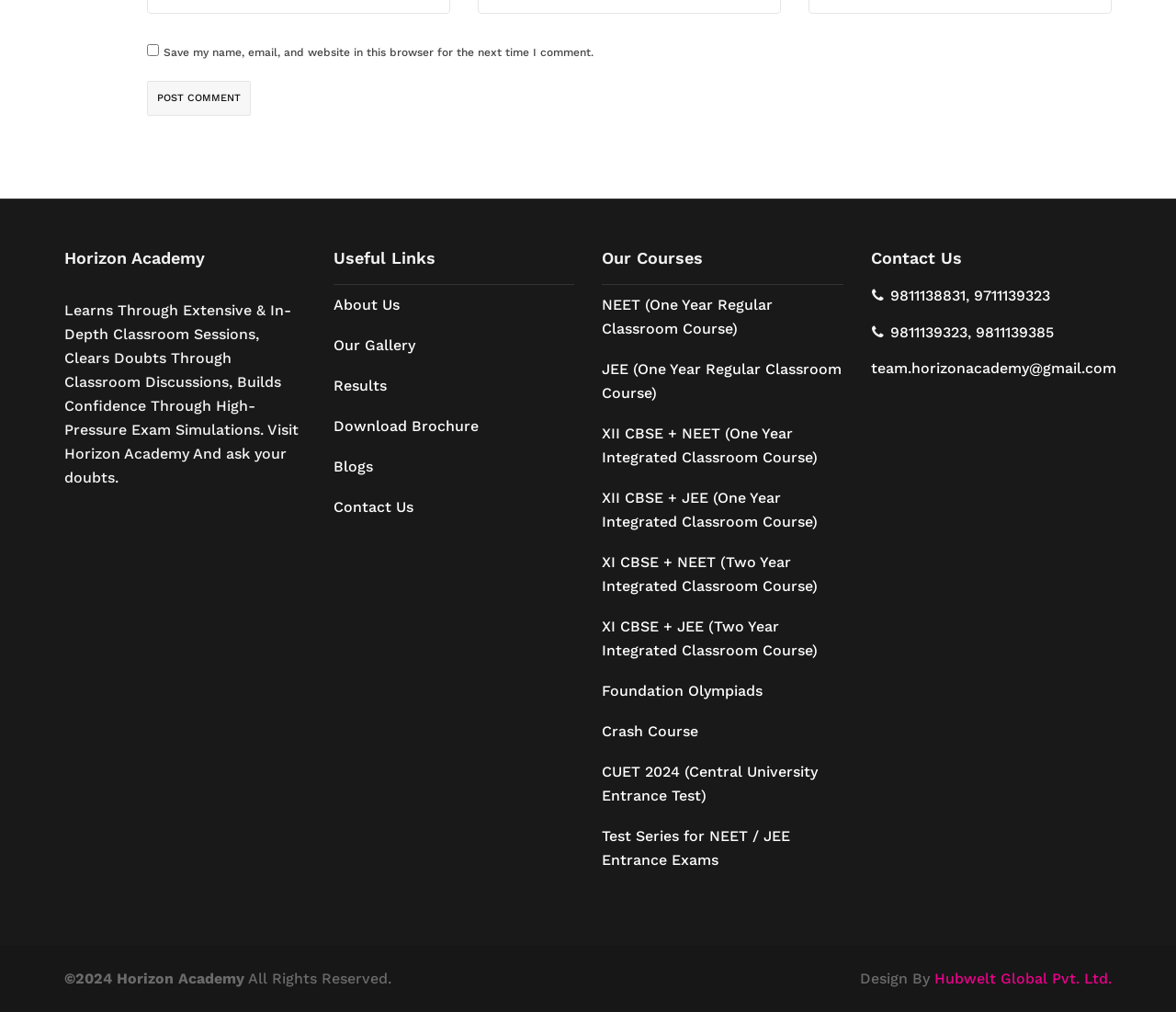Specify the bounding box coordinates of the area to click in order to follow the given instruction: "Contact through phone number 9811138831."

[0.757, 0.283, 0.821, 0.301]